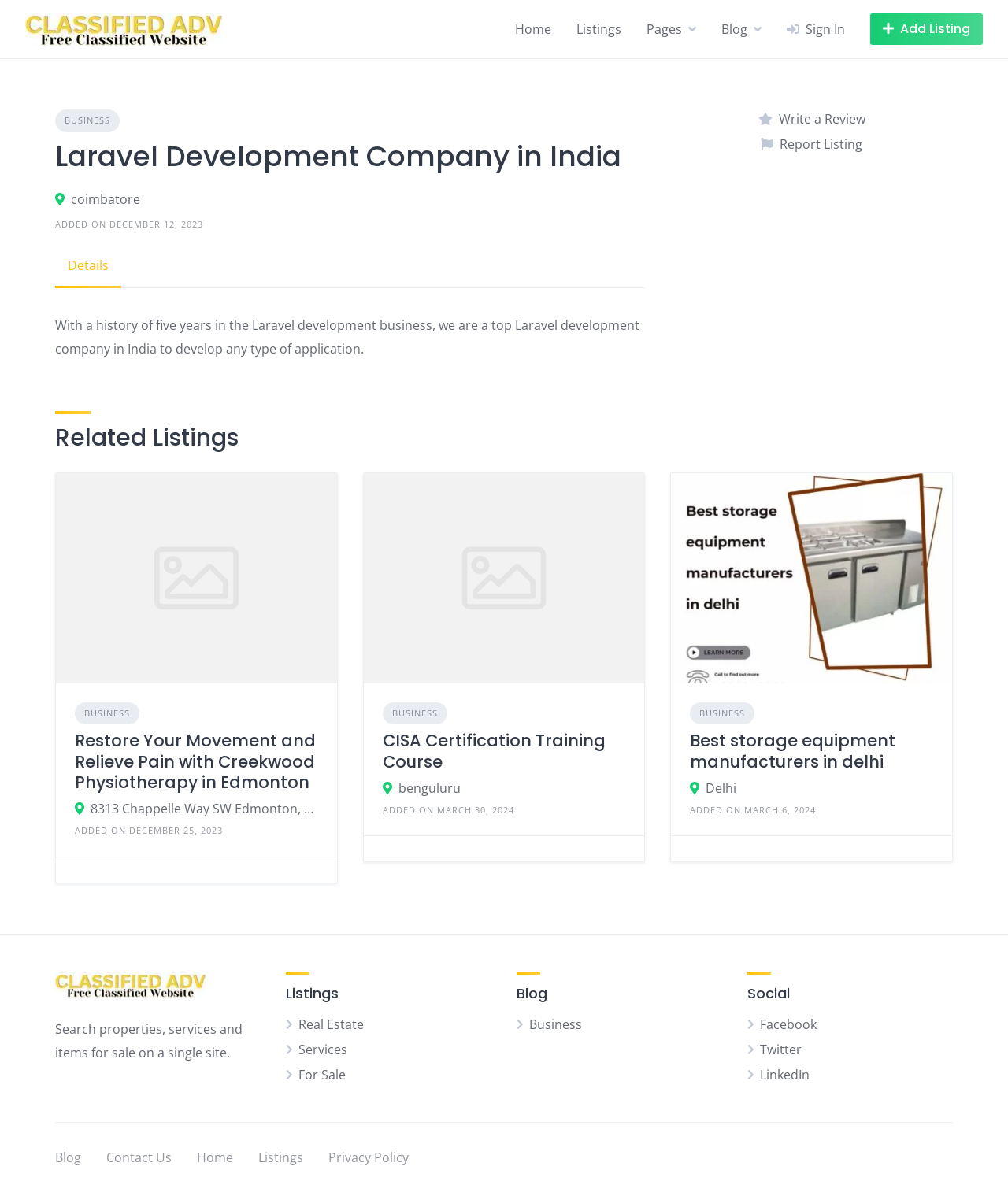From the element description Privacy Policy, predict the bounding box coordinates of the UI element. The coordinates must be specified in the format (top-left x, top-left y, bottom-right x, bottom-right y) and should be within the 0 to 1 range.

[0.326, 0.964, 0.405, 0.978]